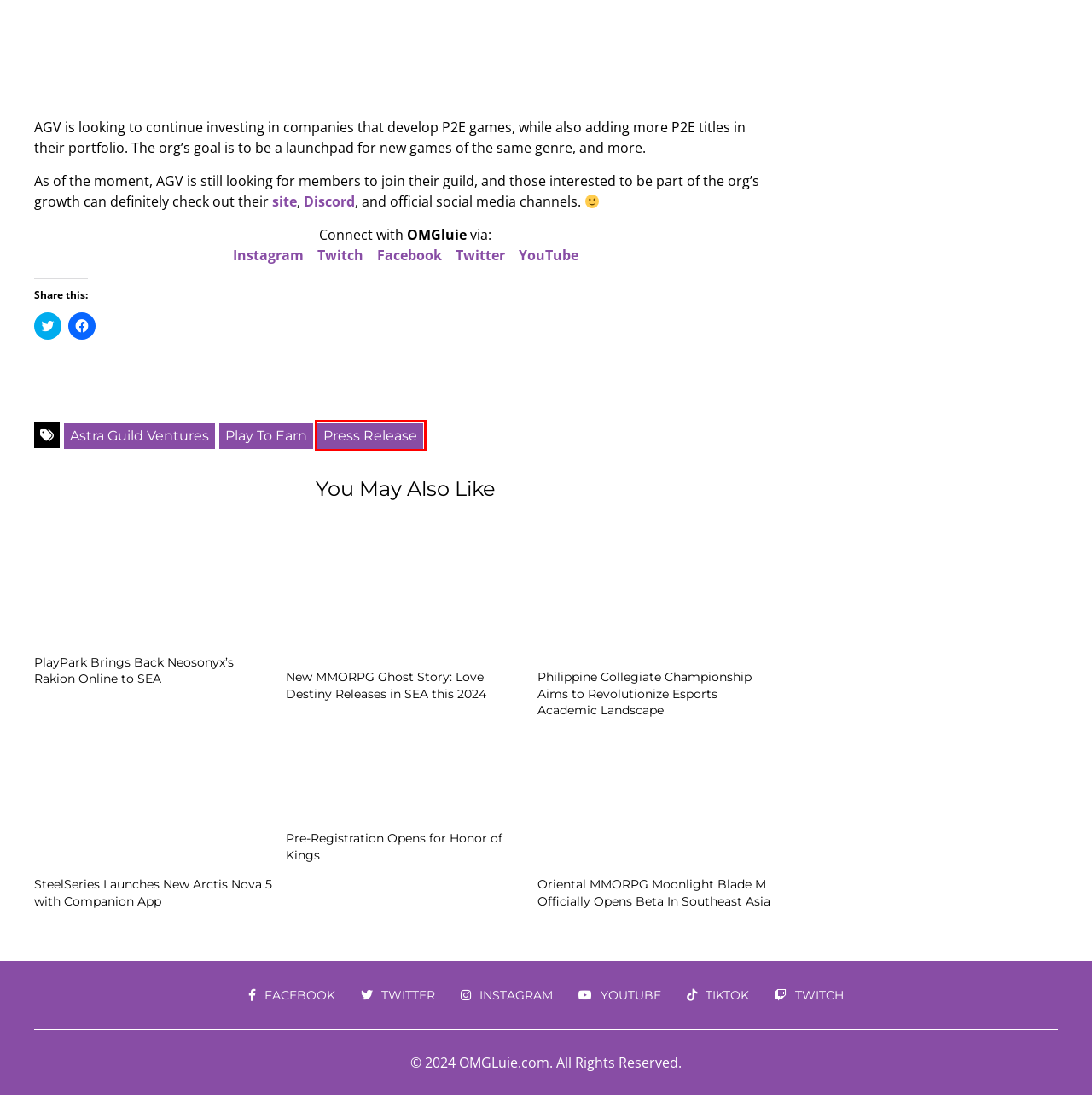Review the webpage screenshot and focus on the UI element within the red bounding box. Select the best-matching webpage description for the new webpage that follows after clicking the highlighted element. Here are the candidates:
A. PlayPark Brings Back Neosonyx’s Rakion Online to SEA | OMGLuie.com
B. Play To Earn | OMGLuie.com
C. SteelSeries Launches New Arctis Nova 5 with Companion App | OMGLuie.com
D. Philippine Collegiate Championship Aims to Revolutionize Esports Academic Landscape | OMGLuie.com
E. Pre-Registration Opens for Honor of Kings | OMGLuie.com
F. New MMORPG Ghost Story: Love Destiny Releases in SEA this 2024 | OMGLuie.com
G. Press Release | OMGLuie.com
H. Oriental MMORPG Moonlight Blade M Officially Opens Beta In Southeast Asia | OMGLuie.com

G